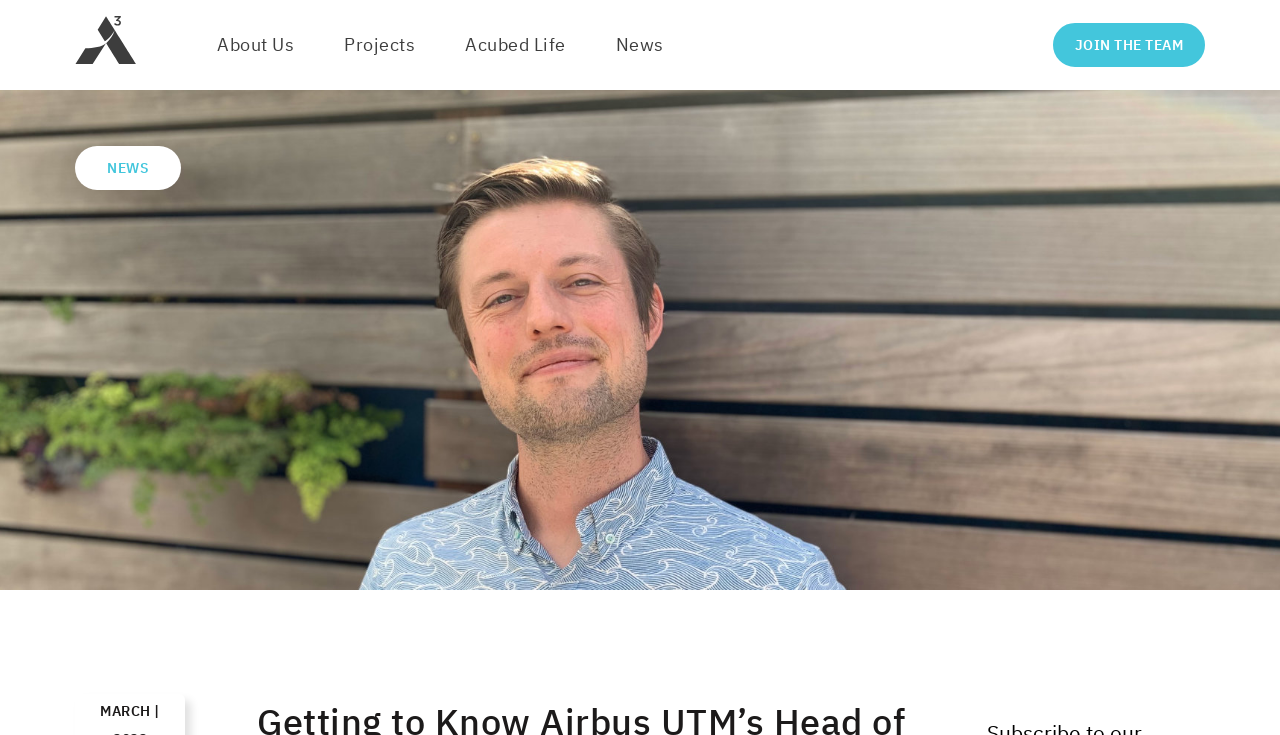Given the element description, predict the bounding box coordinates in the format (top-left x, top-left y, bottom-right x, bottom-right y), using floating point numbers between 0 and 1: About Us

[0.17, 0.039, 0.23, 0.083]